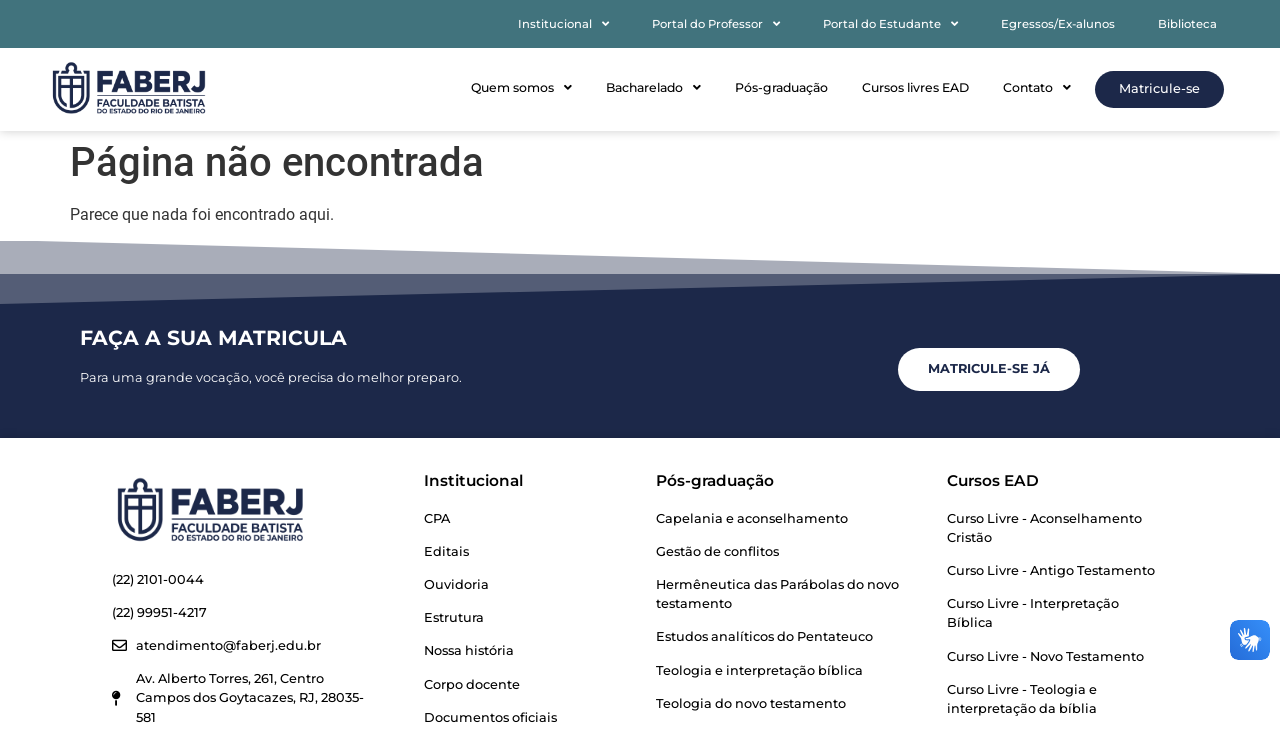What type of courses are offered?
Using the visual information, respond with a single word or phrase.

Pós-graduação, Cursos EAD